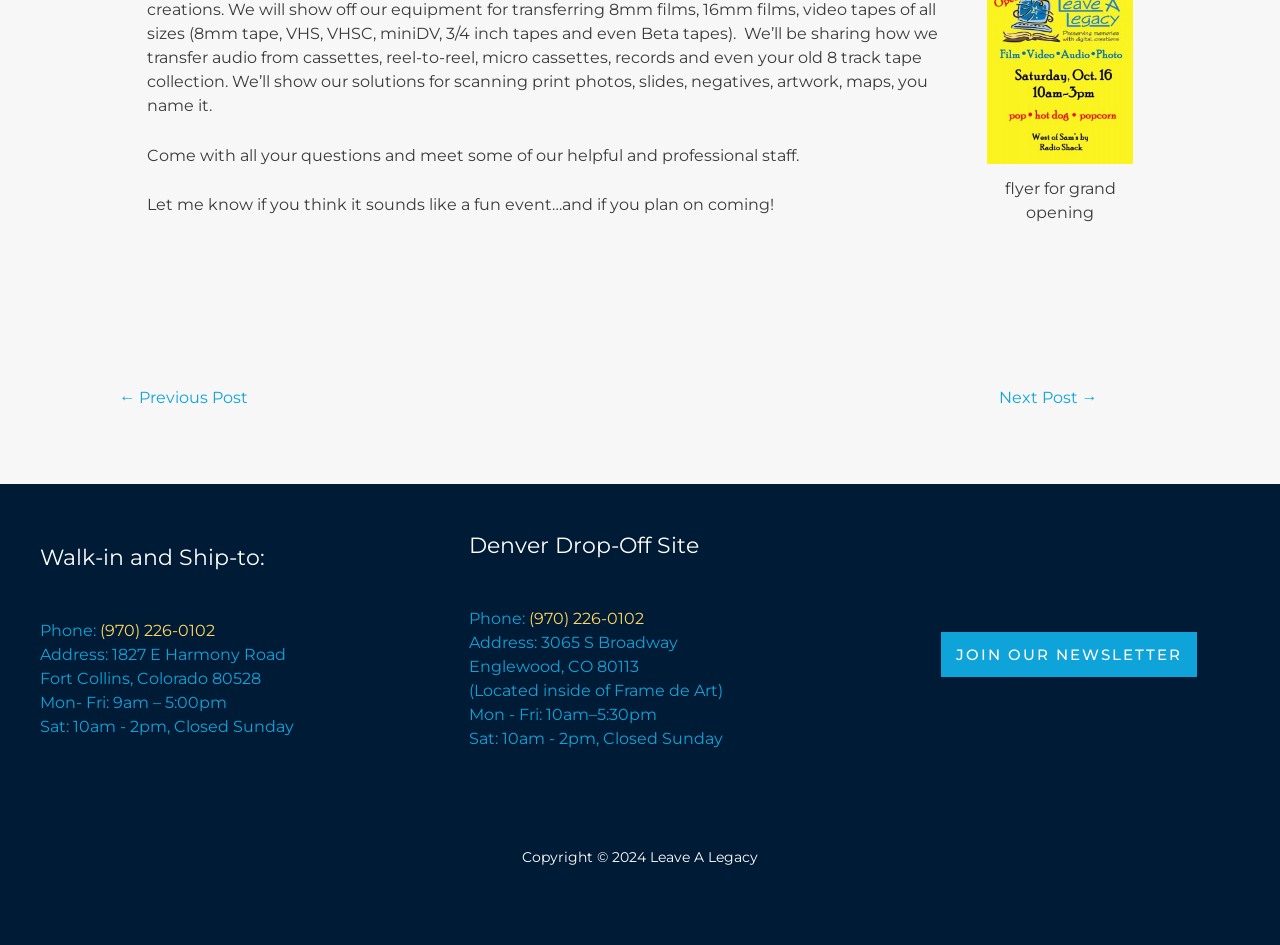Determine the bounding box coordinates for the UI element matching this description: "Join Our Newsletter".

[0.735, 0.669, 0.935, 0.716]